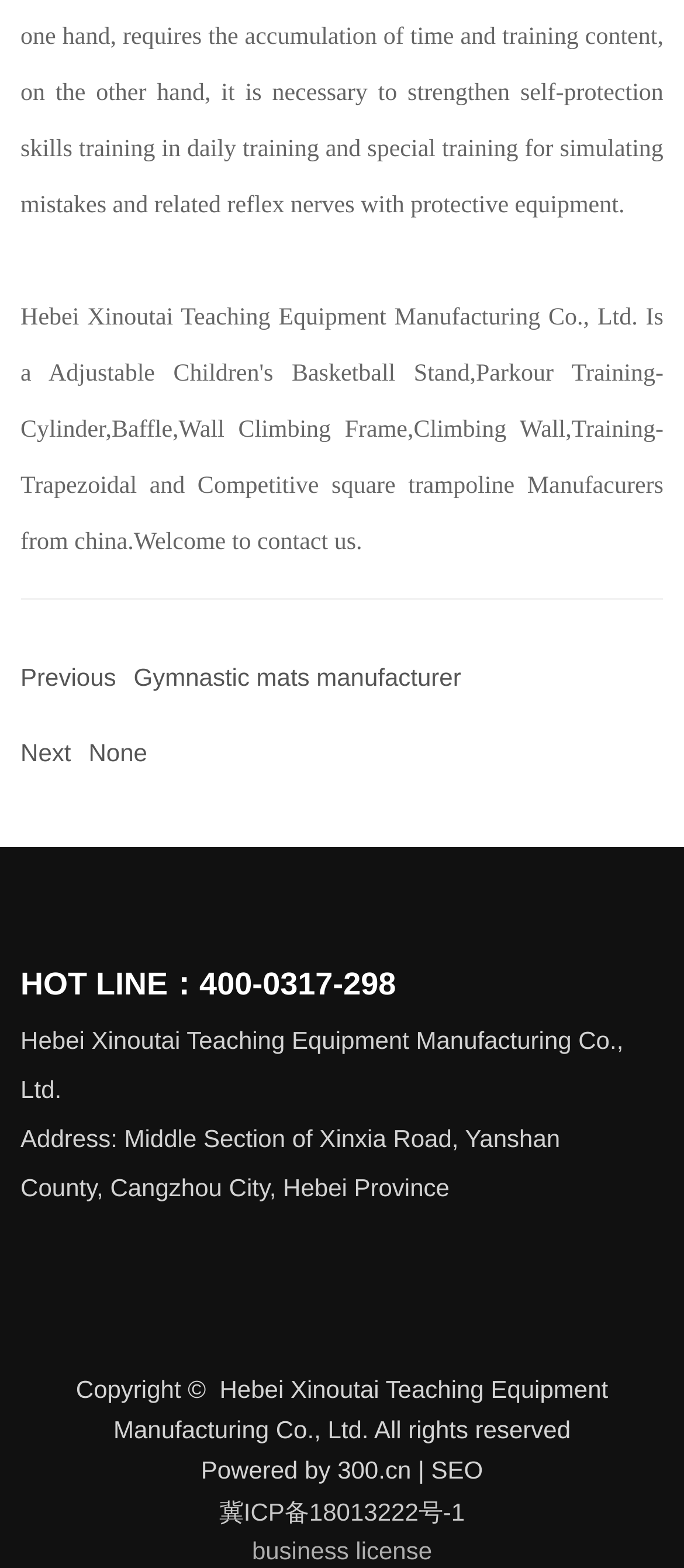What is the company's address?
Based on the image, answer the question with a single word or brief phrase.

Middle Section of Xinxia Road, Yanshan County, Cangzhou City, Hebei Province